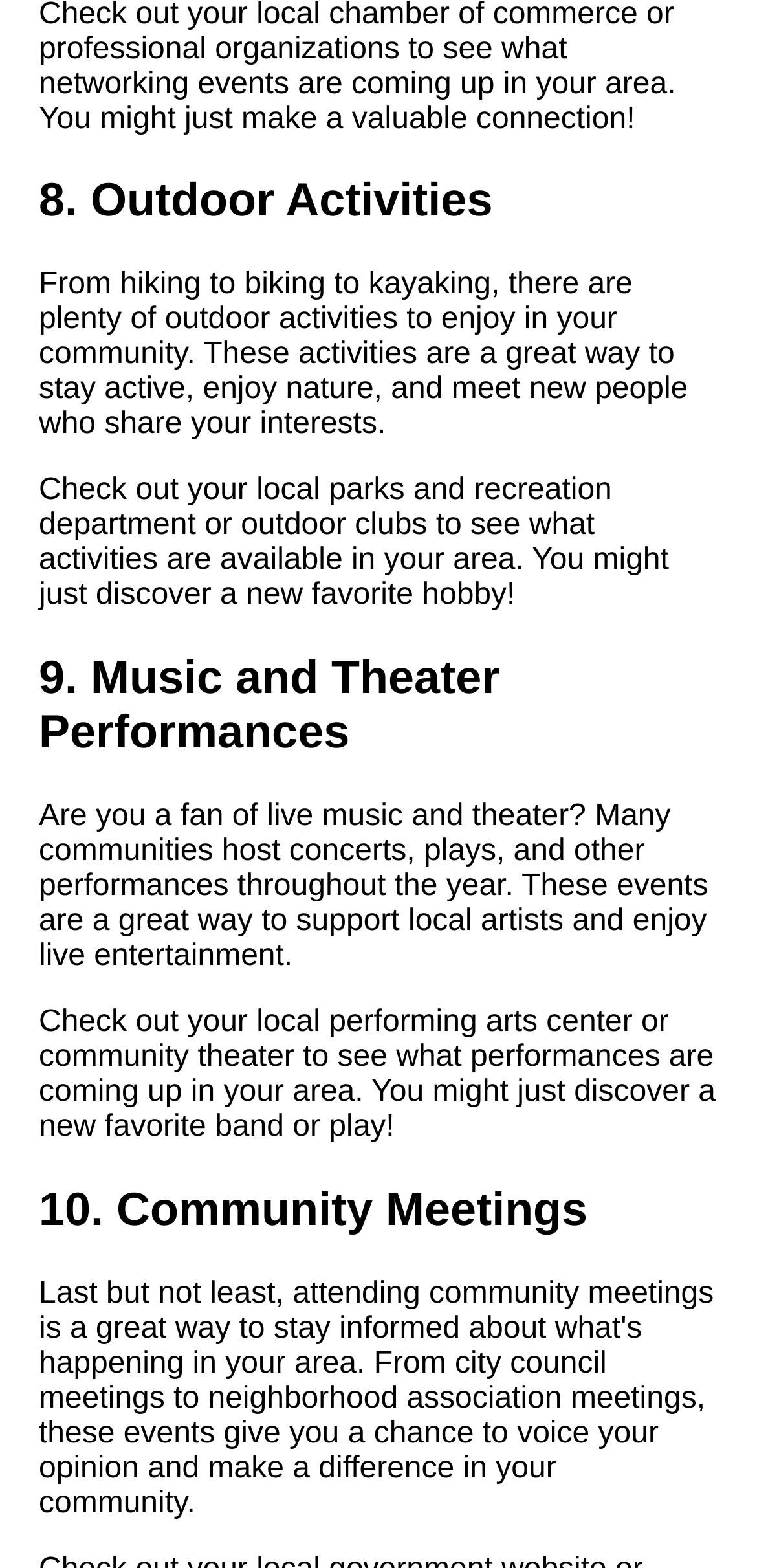Given the element description "Literate Roleplay", identify the bounding box of the corresponding UI element.

[0.038, 0.88, 0.615, 0.922]